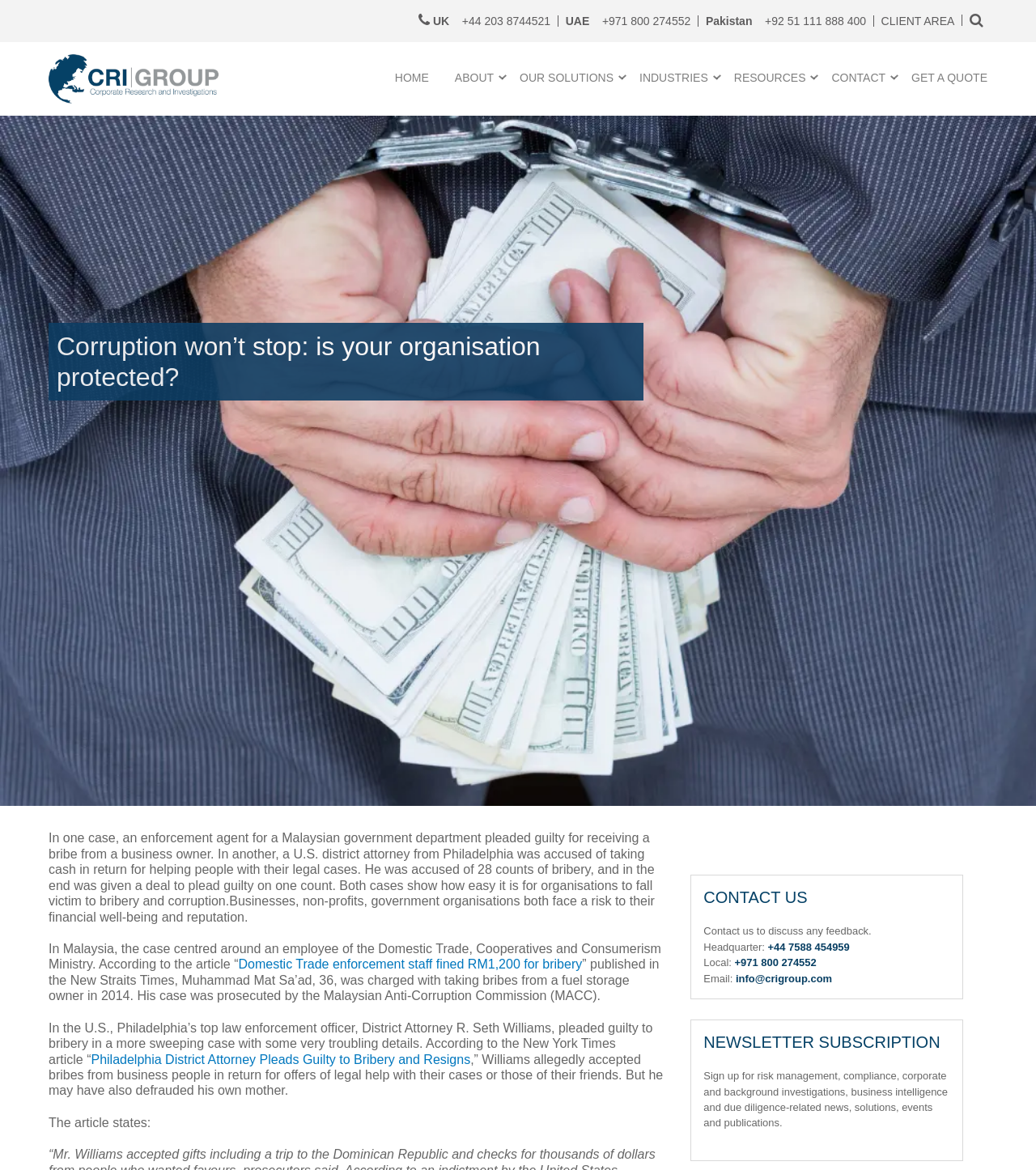Extract the main title from the webpage.

Corruption won’t stop: is your organisation protected?